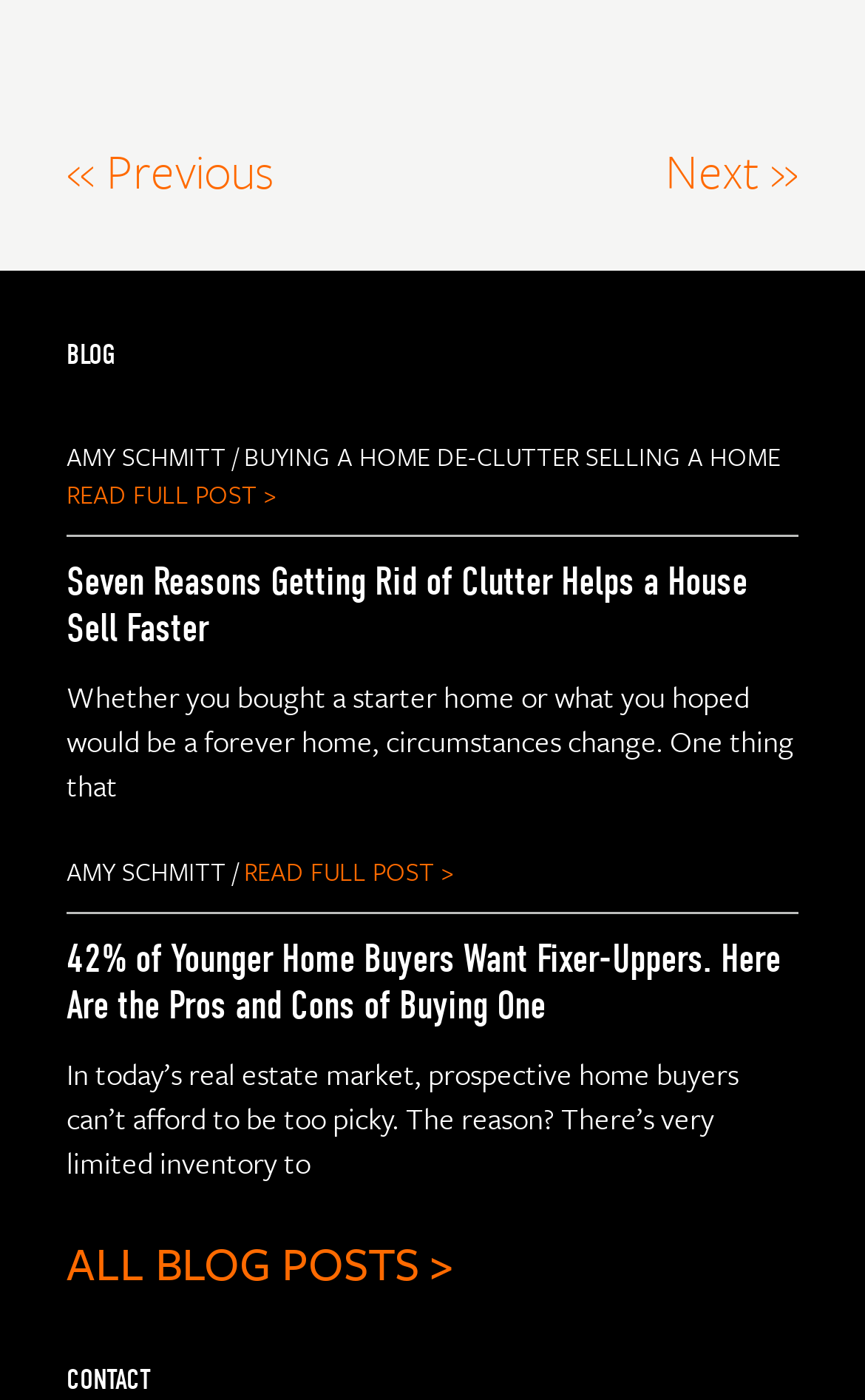Given the description: "buying a home", determine the bounding box coordinates of the UI element. The coordinates should be formatted as four float numbers between 0 and 1, [left, top, right, bottom].

[0.282, 0.312, 0.497, 0.338]